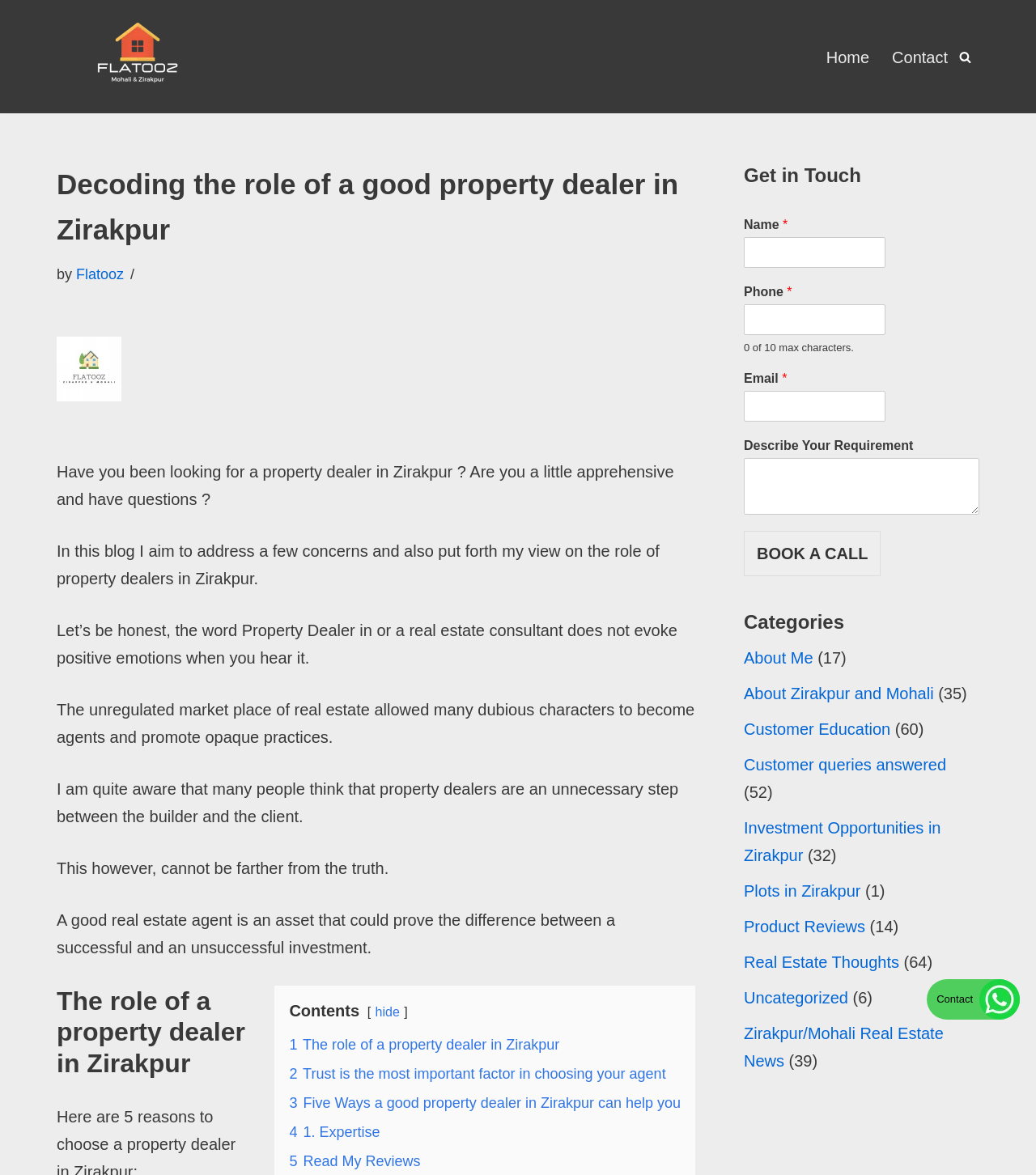Kindly determine the bounding box coordinates of the area that needs to be clicked to fulfill this instruction: "Read the blog post about the role of a property dealer in Zirakpur".

[0.055, 0.138, 0.671, 0.215]